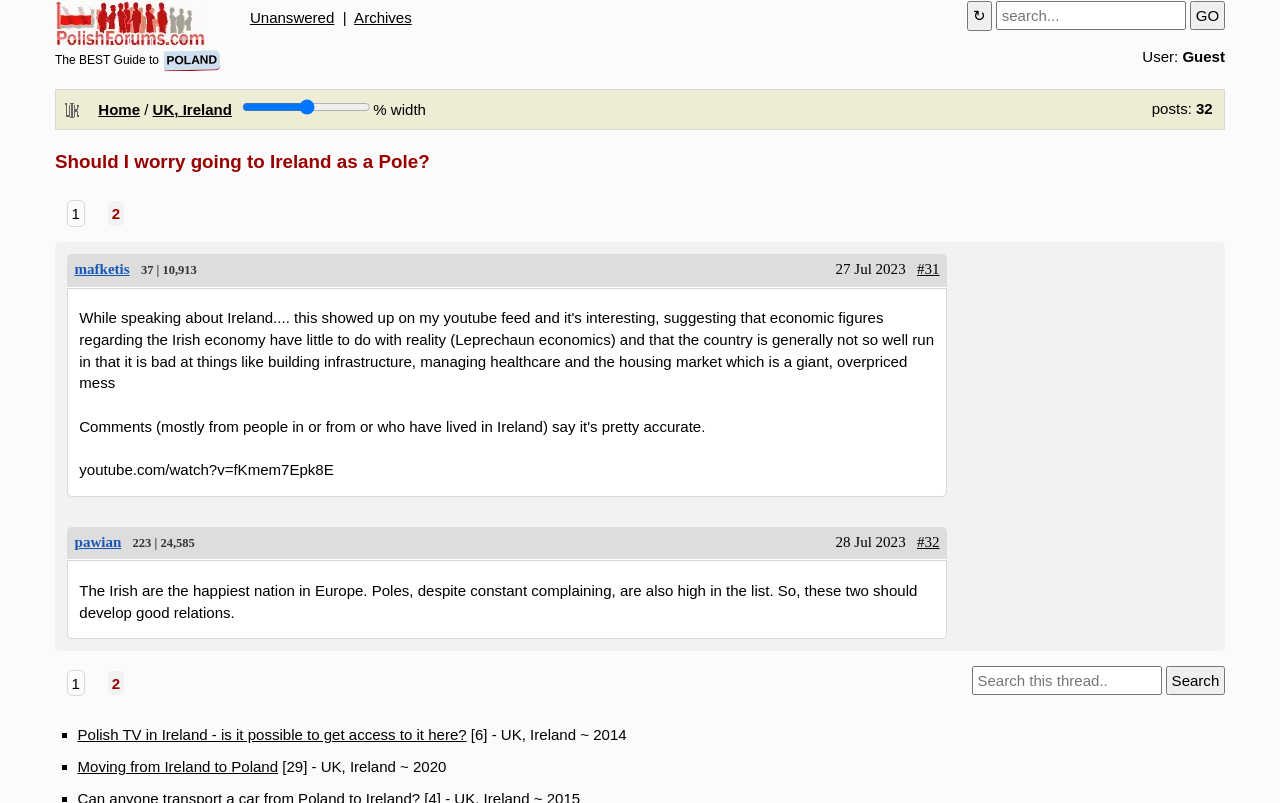Find the bounding box coordinates of the element's region that should be clicked in order to follow the given instruction: "Search for a topic". The coordinates should consist of four float numbers between 0 and 1, i.e., [left, top, right, bottom].

[0.778, 0.001, 0.927, 0.037]